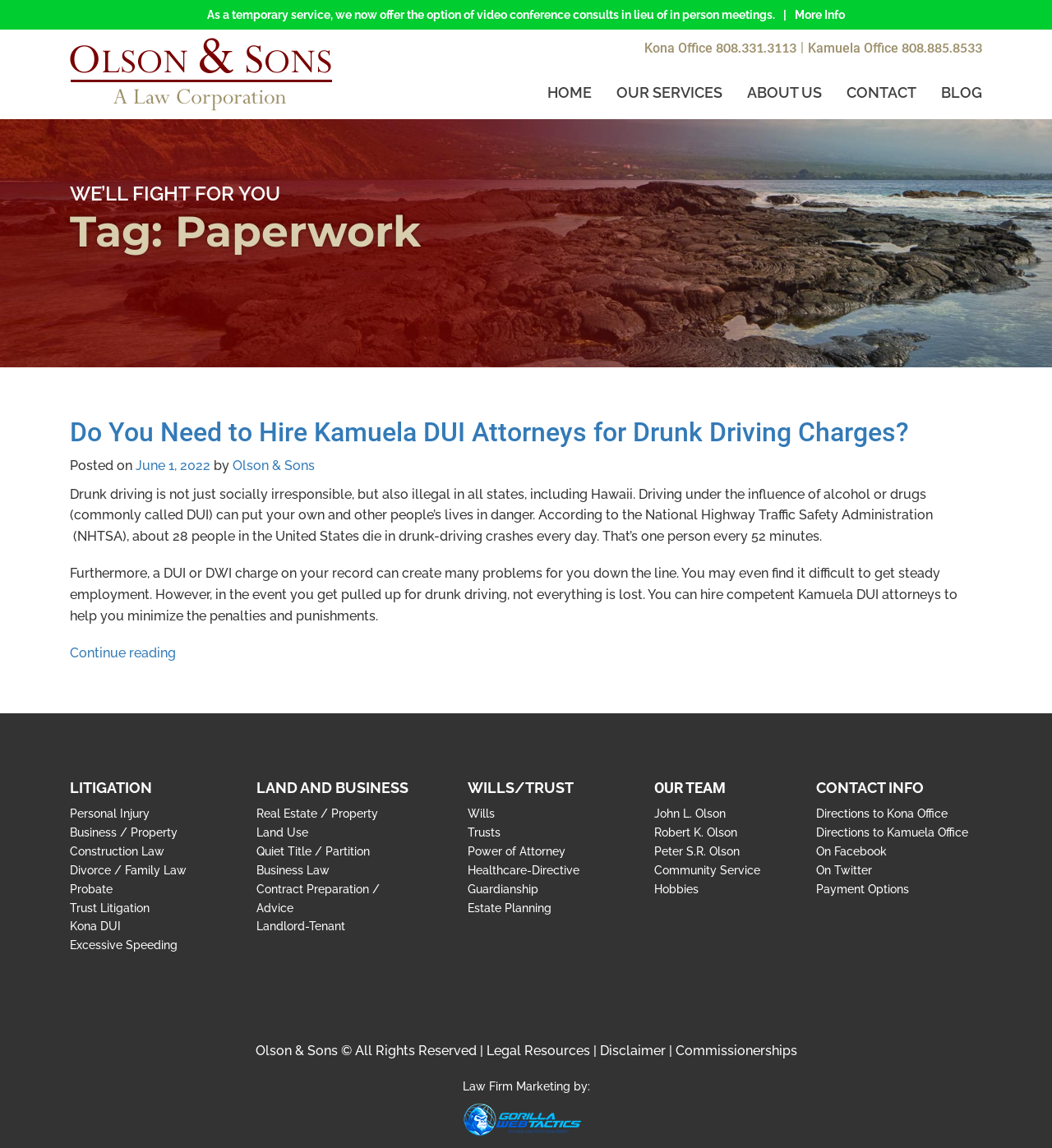Please determine the bounding box of the UI element that matches this description: Directions to Kona Office. The coordinates should be given as (top-left x, top-left y, bottom-right x, bottom-right y), with all values between 0 and 1.

[0.776, 0.703, 0.901, 0.715]